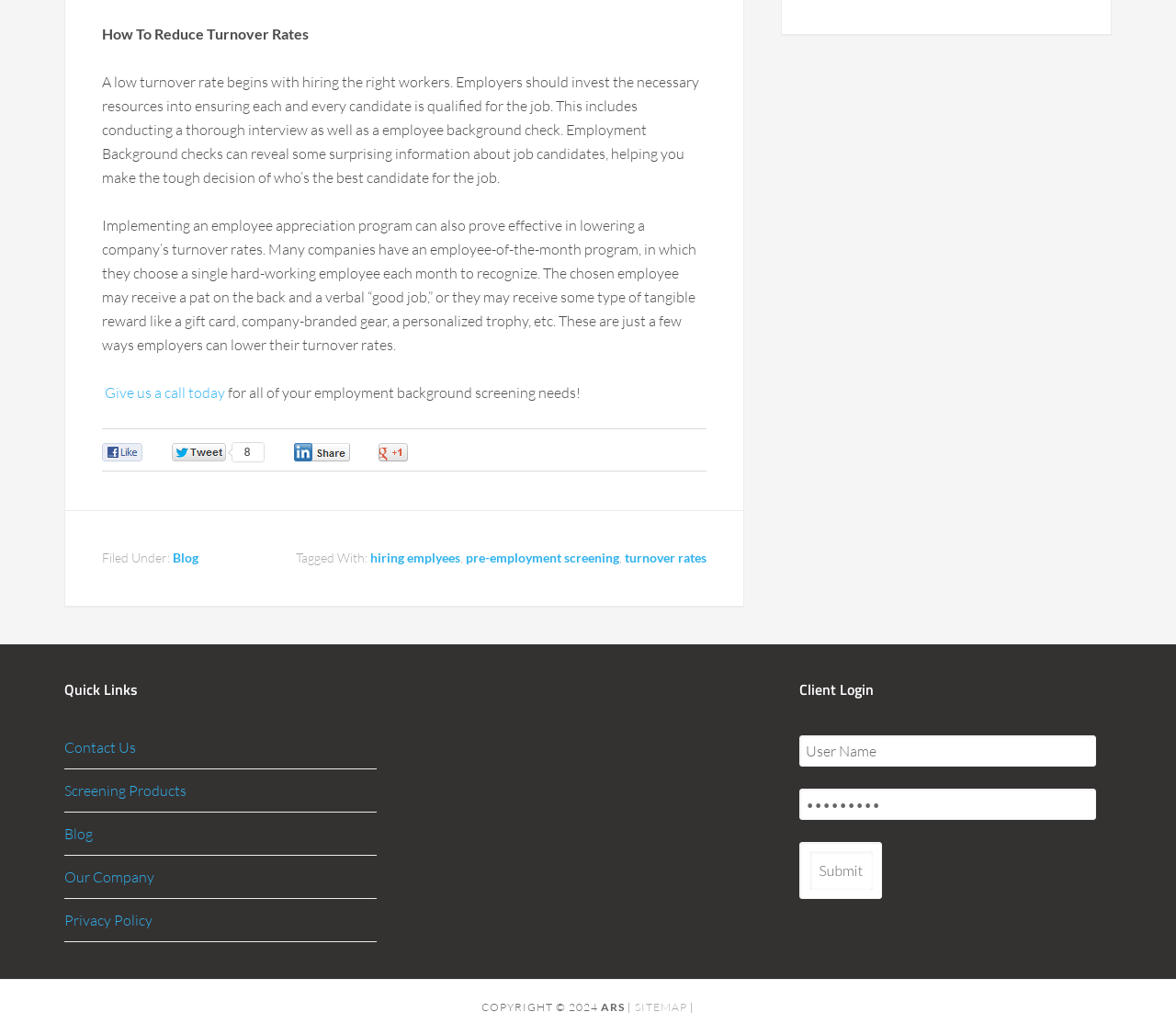From the webpage screenshot, identify the region described by input value="Submit" name="button" value="Submit". Provide the bounding box coordinates as (top-left x, top-left y, bottom-right x, bottom-right y), with each value being a floating point number between 0 and 1.

[0.68, 0.814, 0.75, 0.869]